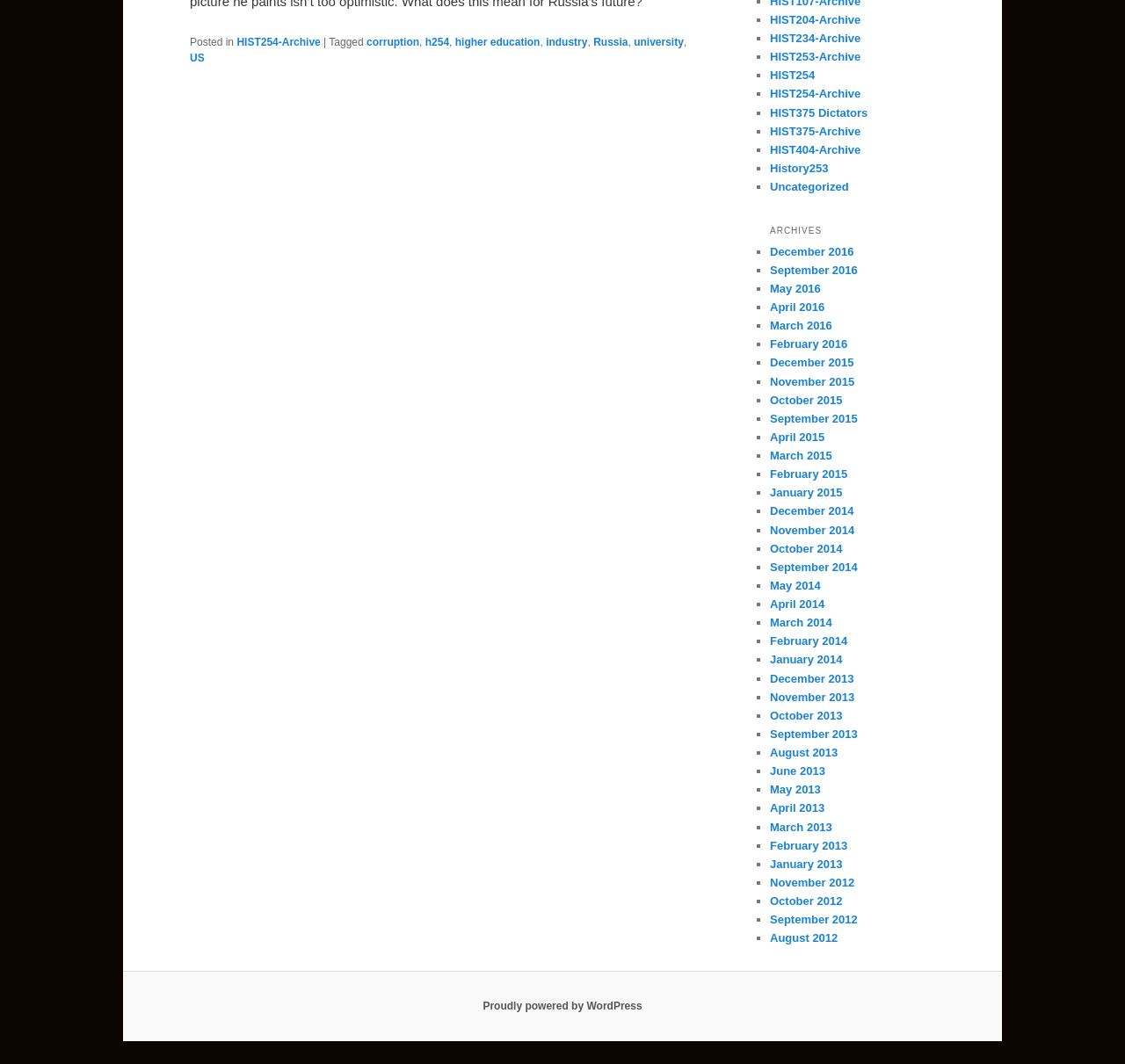Please determine the bounding box coordinates of the element's region to click in order to carry out the following instruction: "Click on the 'HIST375 Dictators' link". The coordinates should be four float numbers between 0 and 1, i.e., [left, top, right, bottom].

[0.684, 0.1, 0.771, 0.112]